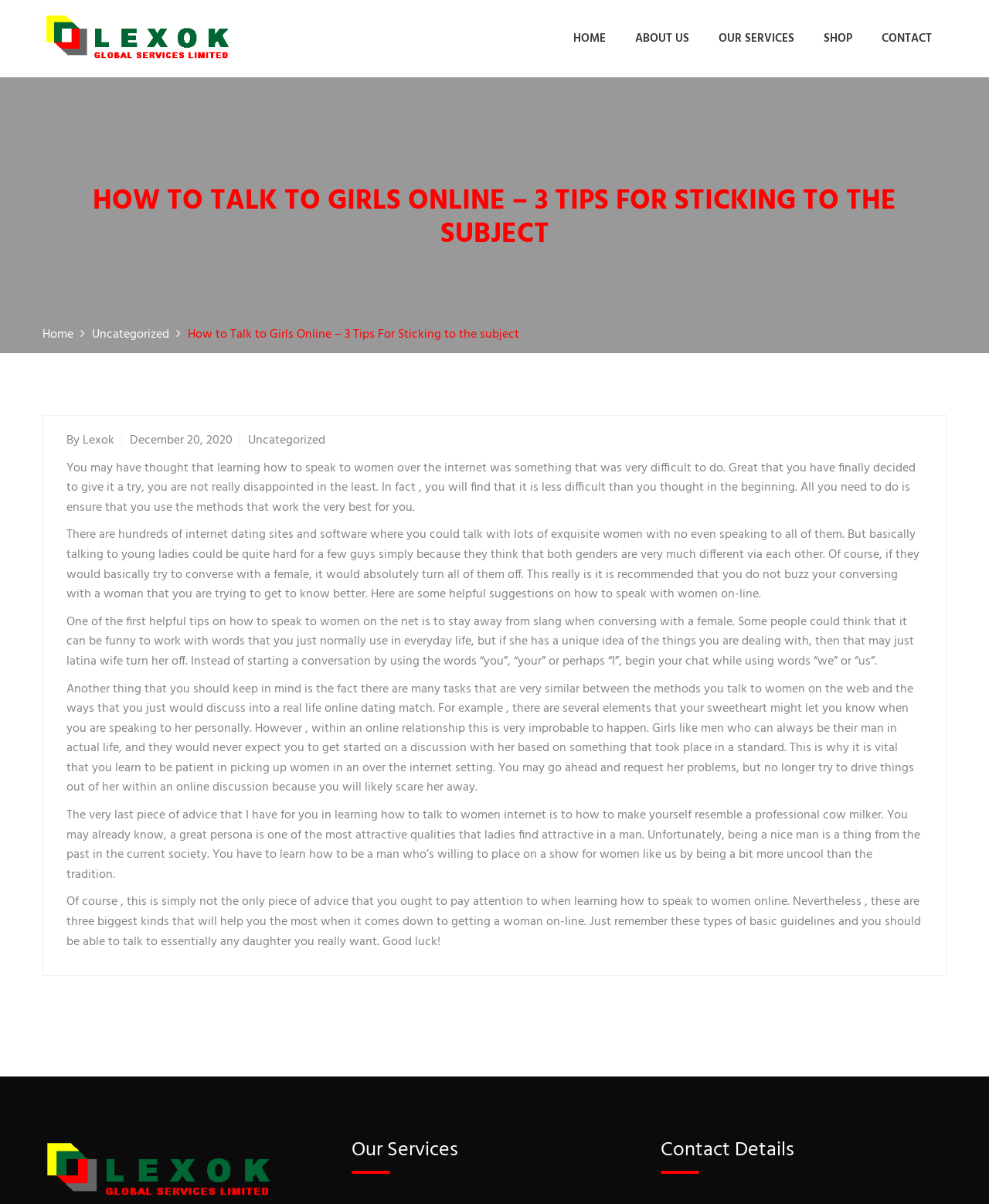What is the category of the article?
Refer to the screenshot and answer in one word or phrase.

Uncategorized